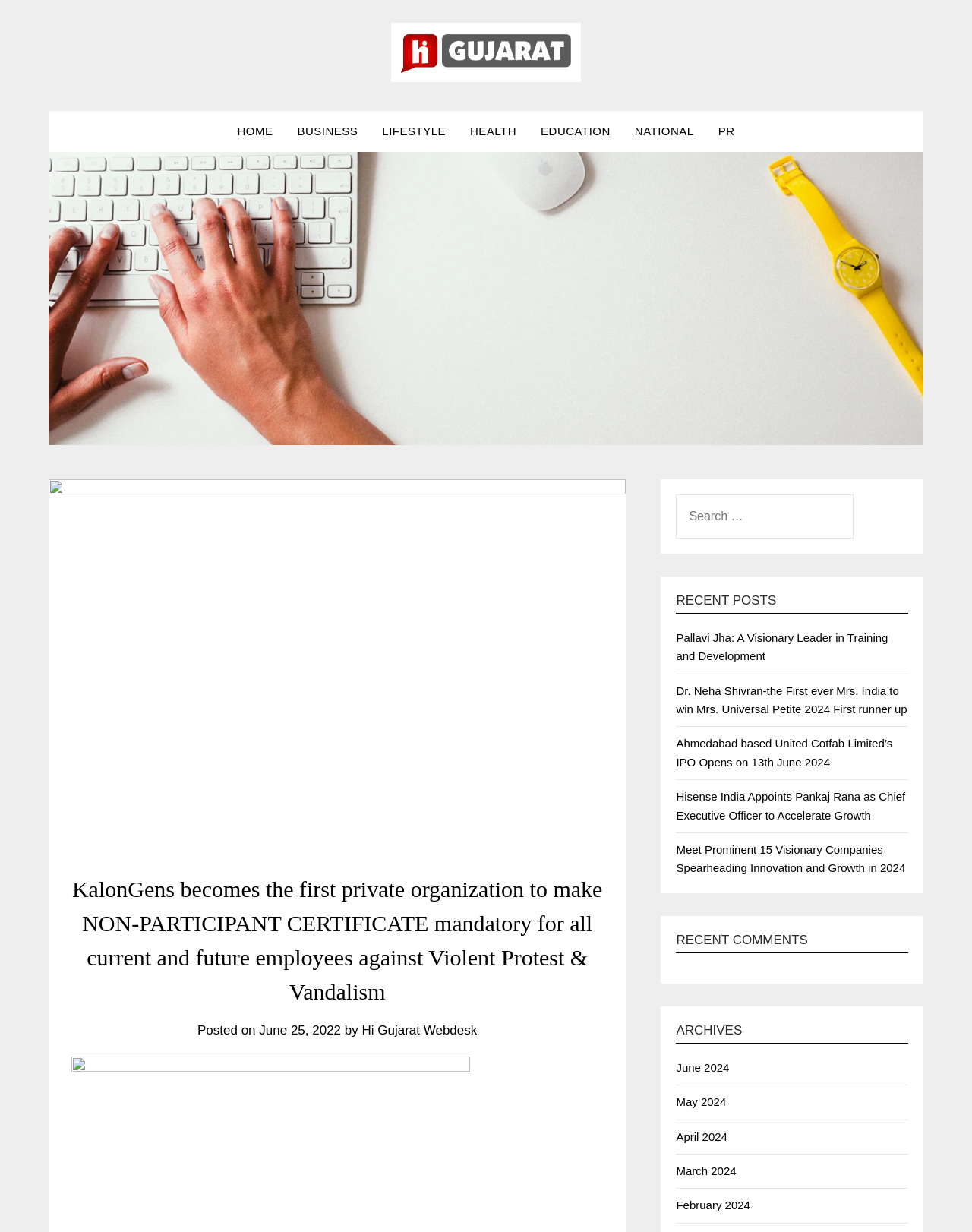Please give the bounding box coordinates of the area that should be clicked to fulfill the following instruction: "View archives for June 2024". The coordinates should be in the format of four float numbers from 0 to 1, i.e., [left, top, right, bottom].

[0.696, 0.861, 0.75, 0.872]